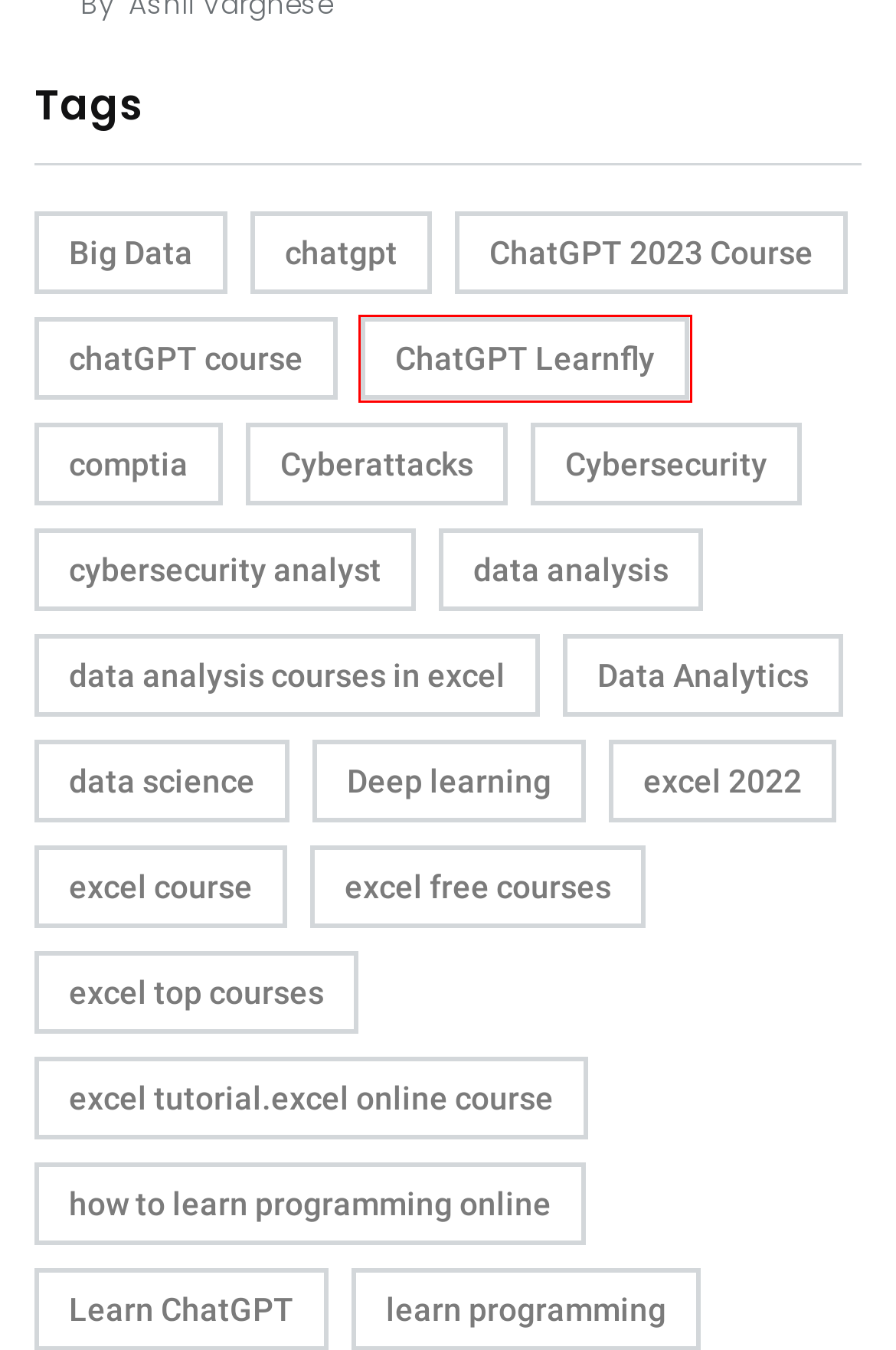You have a screenshot of a webpage with a red rectangle bounding box around an element. Identify the best matching webpage description for the new page that appears after clicking the element in the bounding box. The descriptions are:
A. Data Analytics - Learnfly | Blogs | News | Latest Topics | Discussions
B. ChatGPT Learnfly - Learnfly | Blogs | News | Latest Topics | Discussions
C. Cybersecurity - Learnfly | Blogs | News | Latest Topics | Discussions
D. excel top courses - Learnfly | Blogs | News | Latest Topics | Discussions
E. data science - Learnfly | Blogs | News | Latest Topics | Discussions
F. comptia - Learnfly | Blogs | News | Latest Topics | Discussions
G. excel free courses - Learnfly | Blogs | News | Latest Topics | Discussions
H. Cyberattacks - Learnfly | Blogs | News | Latest Topics | Discussions

B